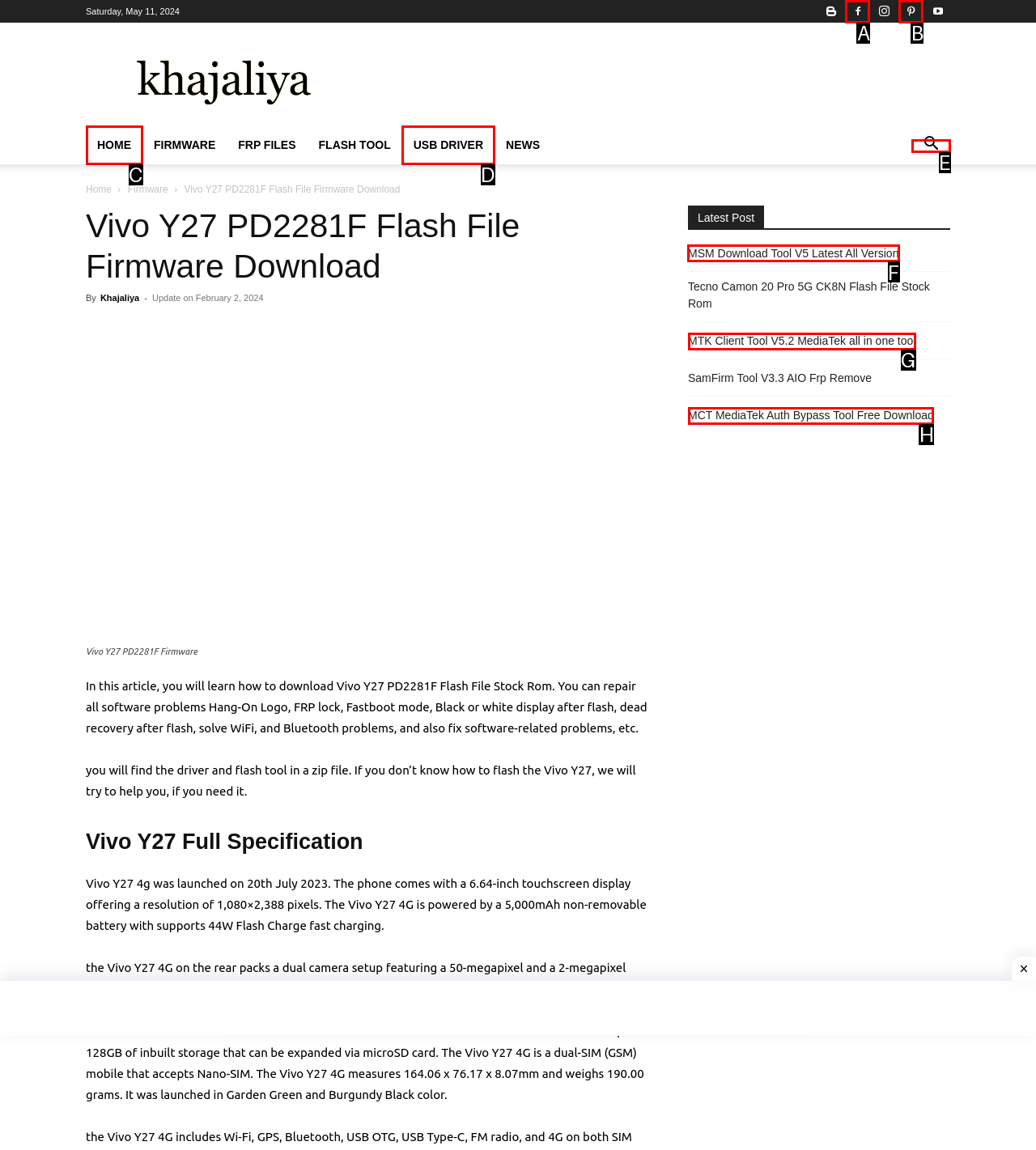Tell me which option I should click to complete the following task: Click the MSM Download Tool V5 Latest All Version link Answer with the option's letter from the given choices directly.

F